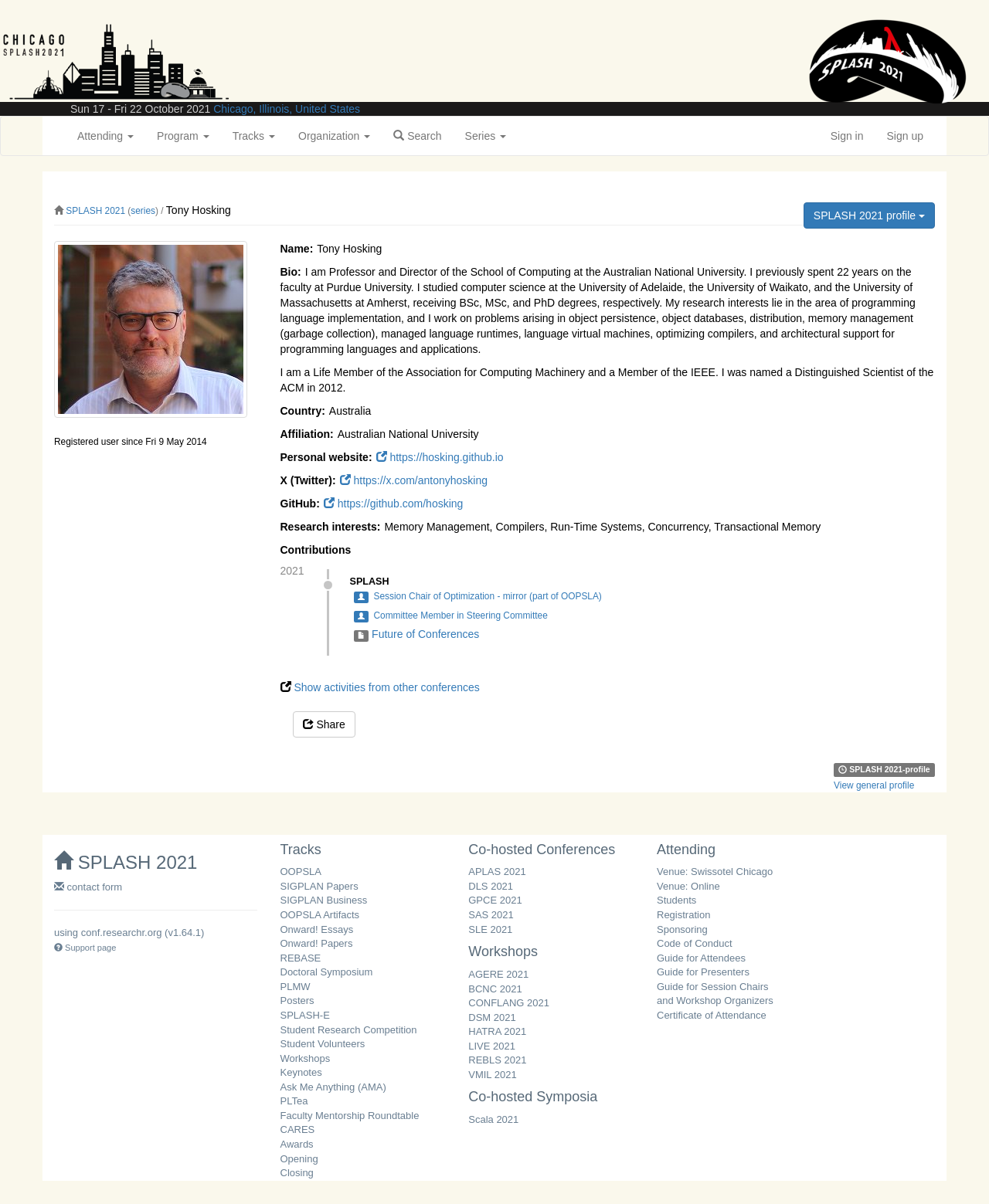Extract the bounding box coordinates of the UI element described by: "Doctoral Symposium". The coordinates should include four float numbers ranging from 0 to 1, e.g., [left, top, right, bottom].

[0.283, 0.803, 0.377, 0.812]